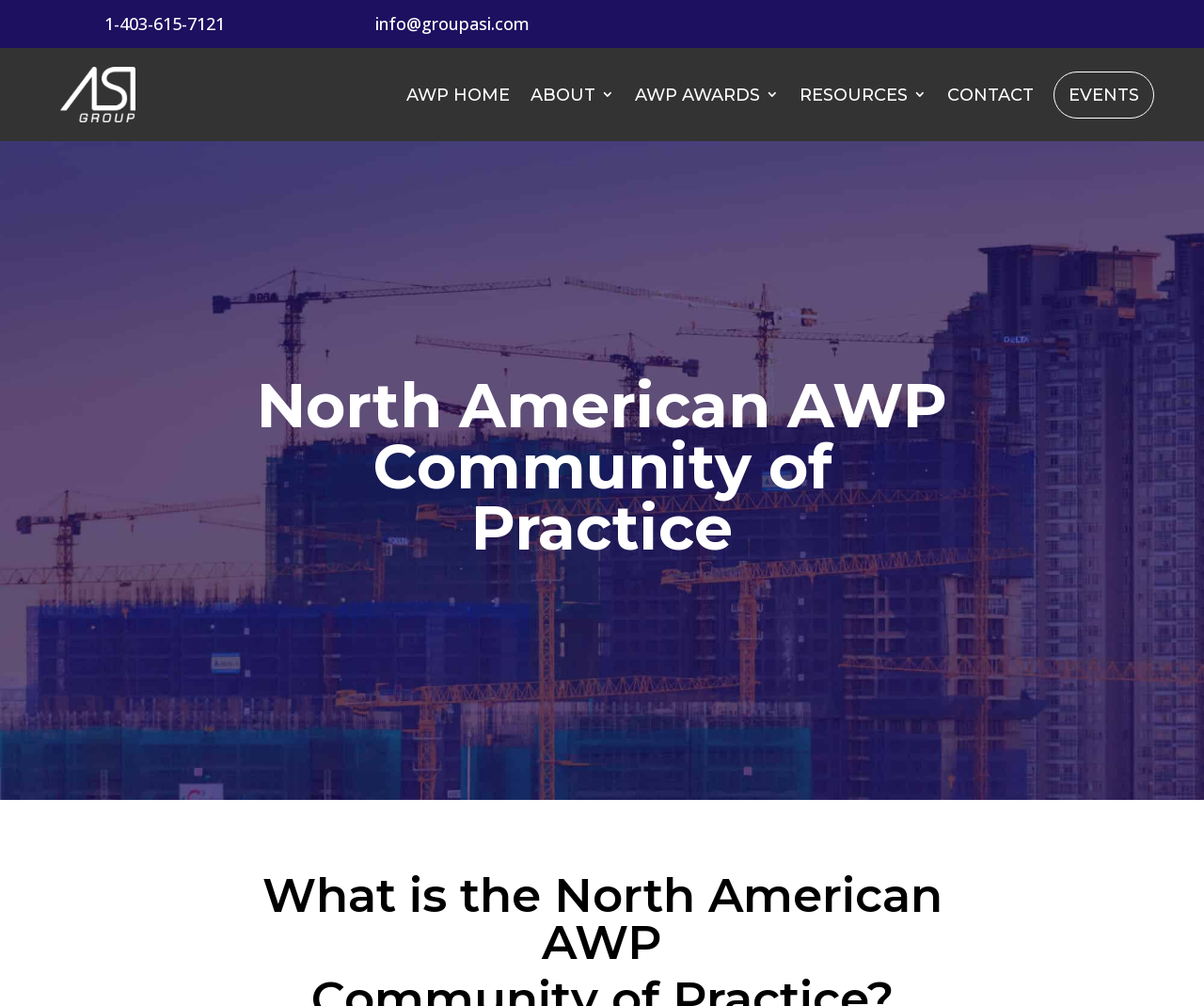Determine the coordinates of the bounding box for the clickable area needed to execute this instruction: "Call the phone number".

None